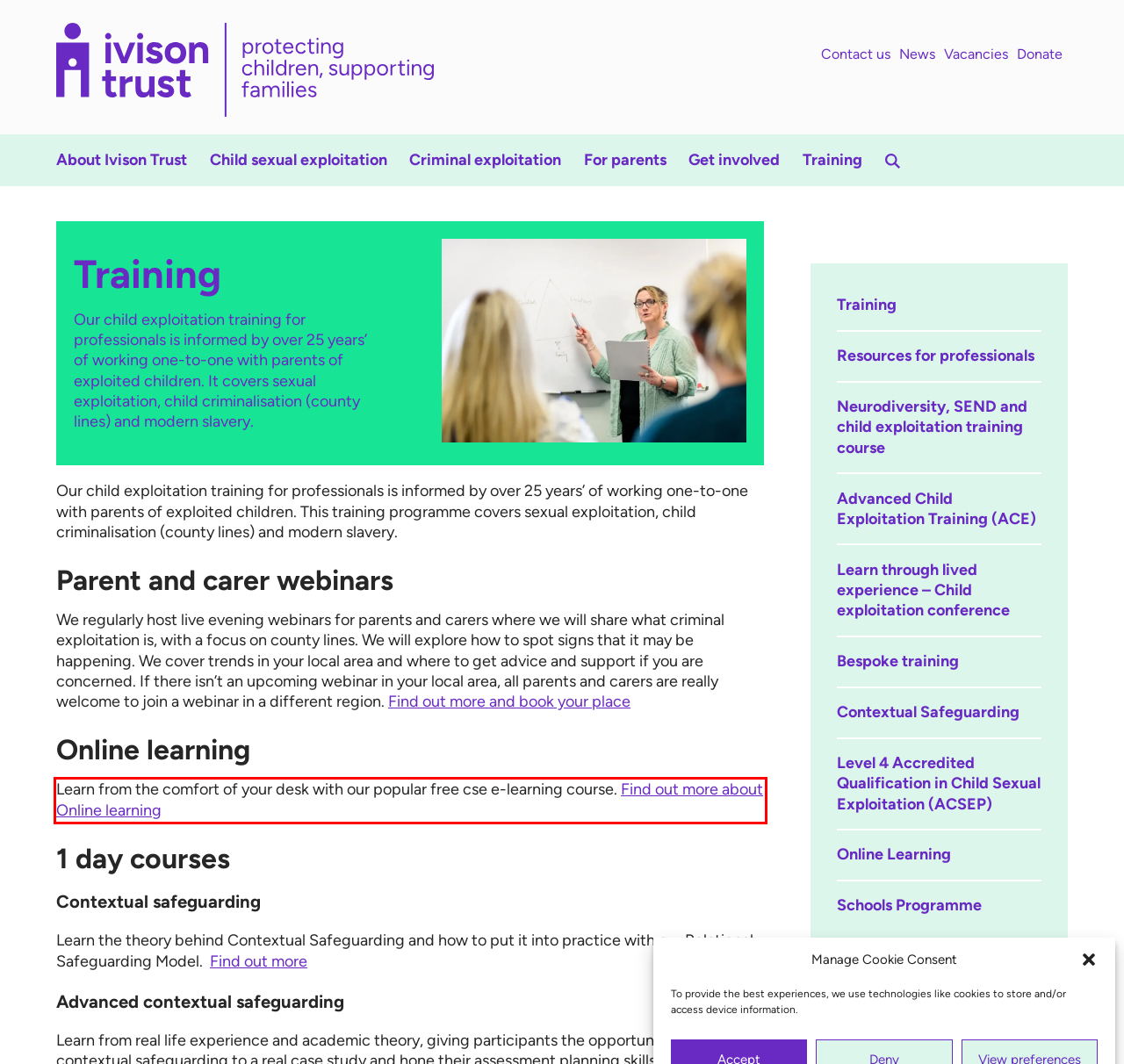The screenshot provided shows a webpage with a red bounding box. Apply OCR to the text within this red bounding box and provide the extracted content.

Learn from the comfort of your desk with our popular free cse e-learning course. Find out more about Online learning